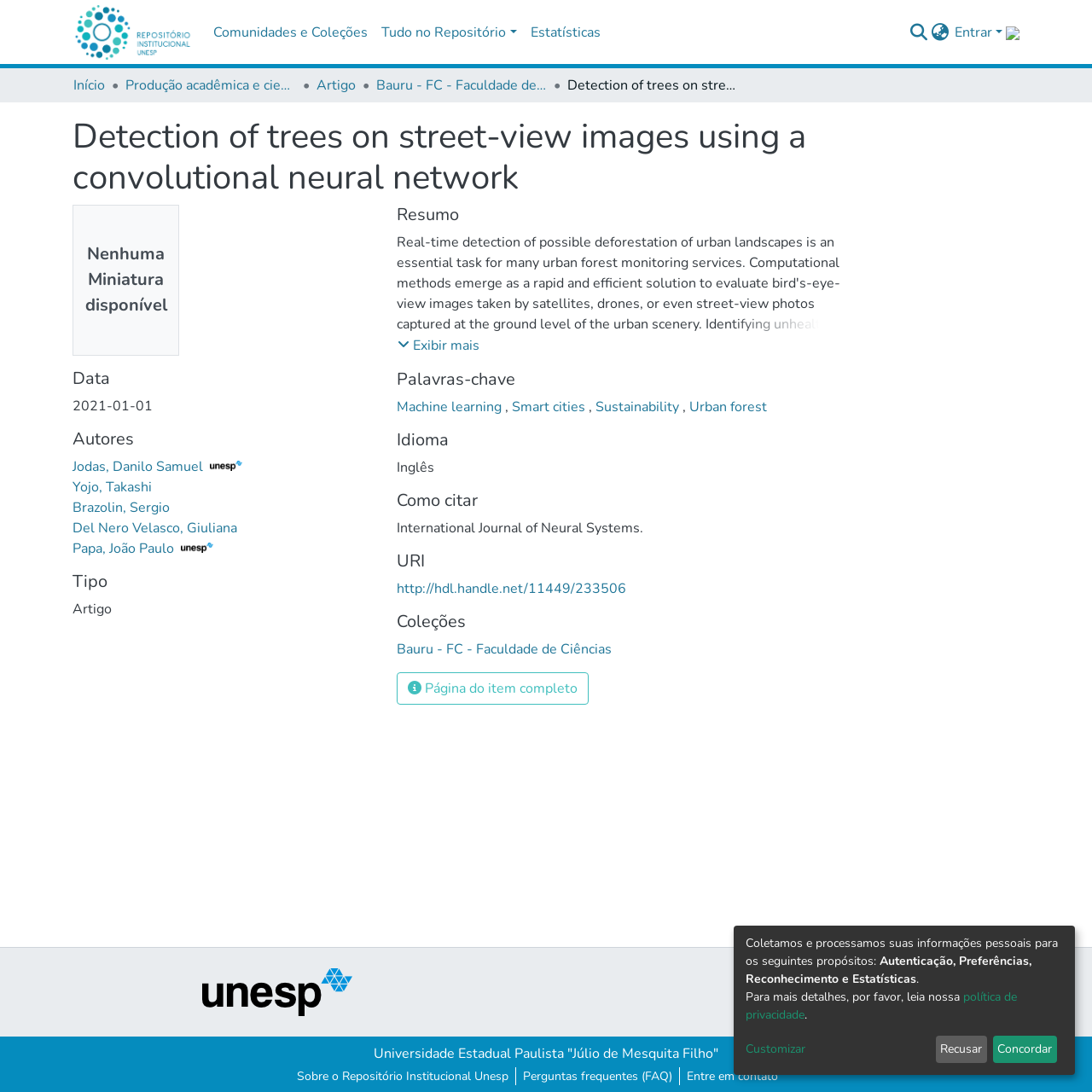What is the name of the journal where the article was published?
Please provide a comprehensive answer based on the information in the image.

I found the answer by looking at the 'Como citar' section, where the journal name is listed as 'International Journal of Neural Systems'.